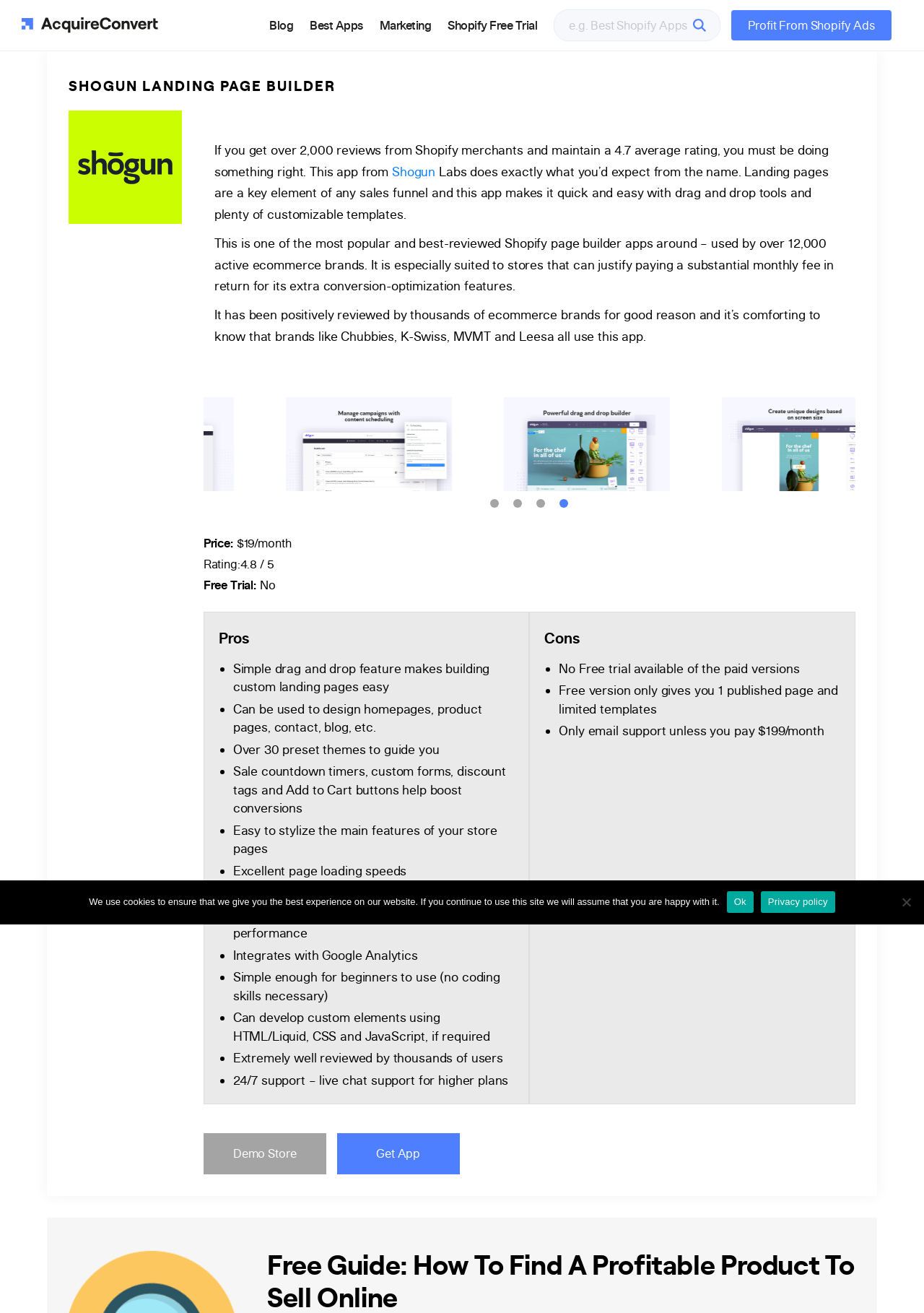How many preset themes are available in this app?
Please answer the question with a detailed response using the information from the screenshot.

The text states 'Over 30 preset themes to guide you' which is one of the pros of using this app.